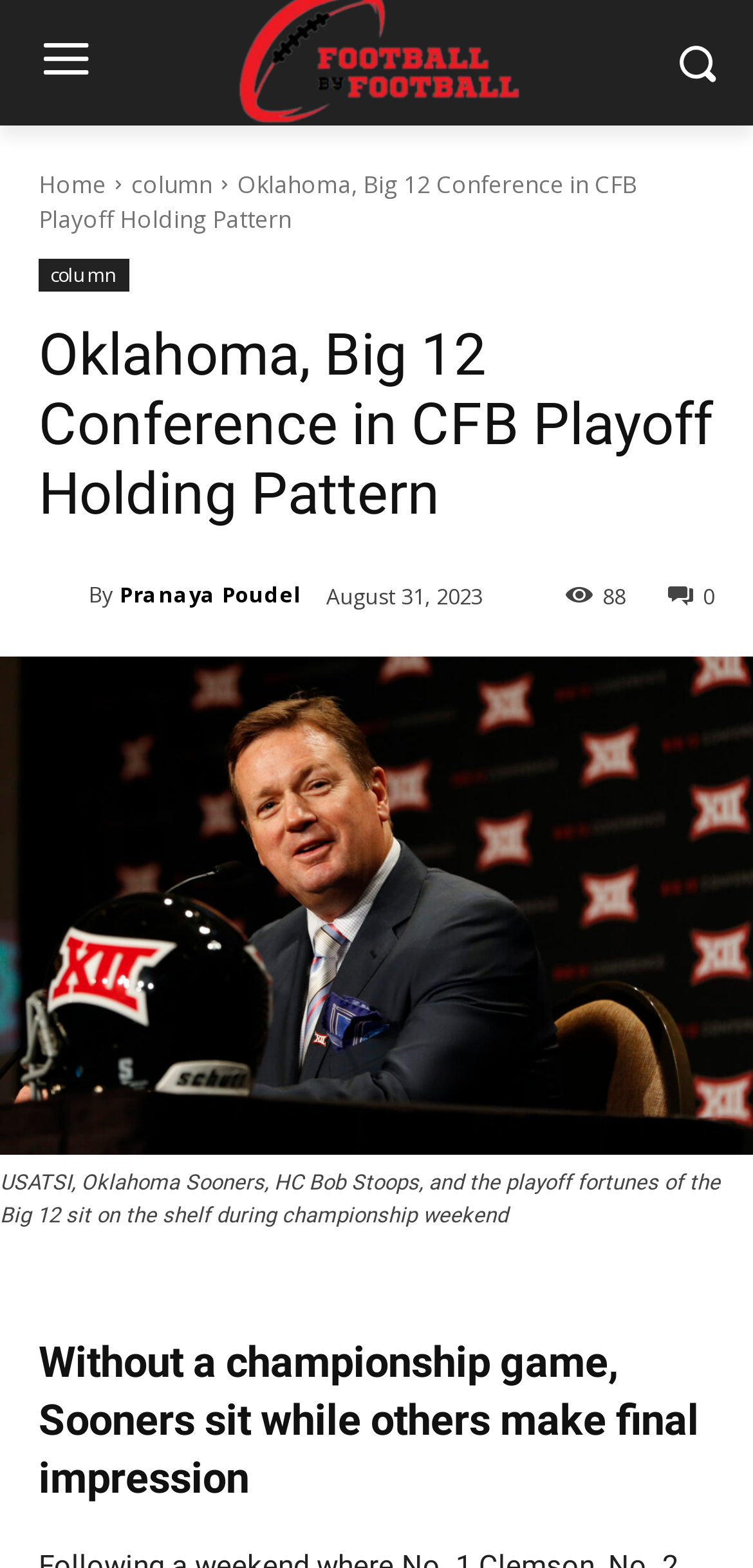Identify the bounding box of the UI element described as follows: "Home". Provide the coordinates as four float numbers in the range of 0 to 1 [left, top, right, bottom].

[0.051, 0.107, 0.141, 0.128]